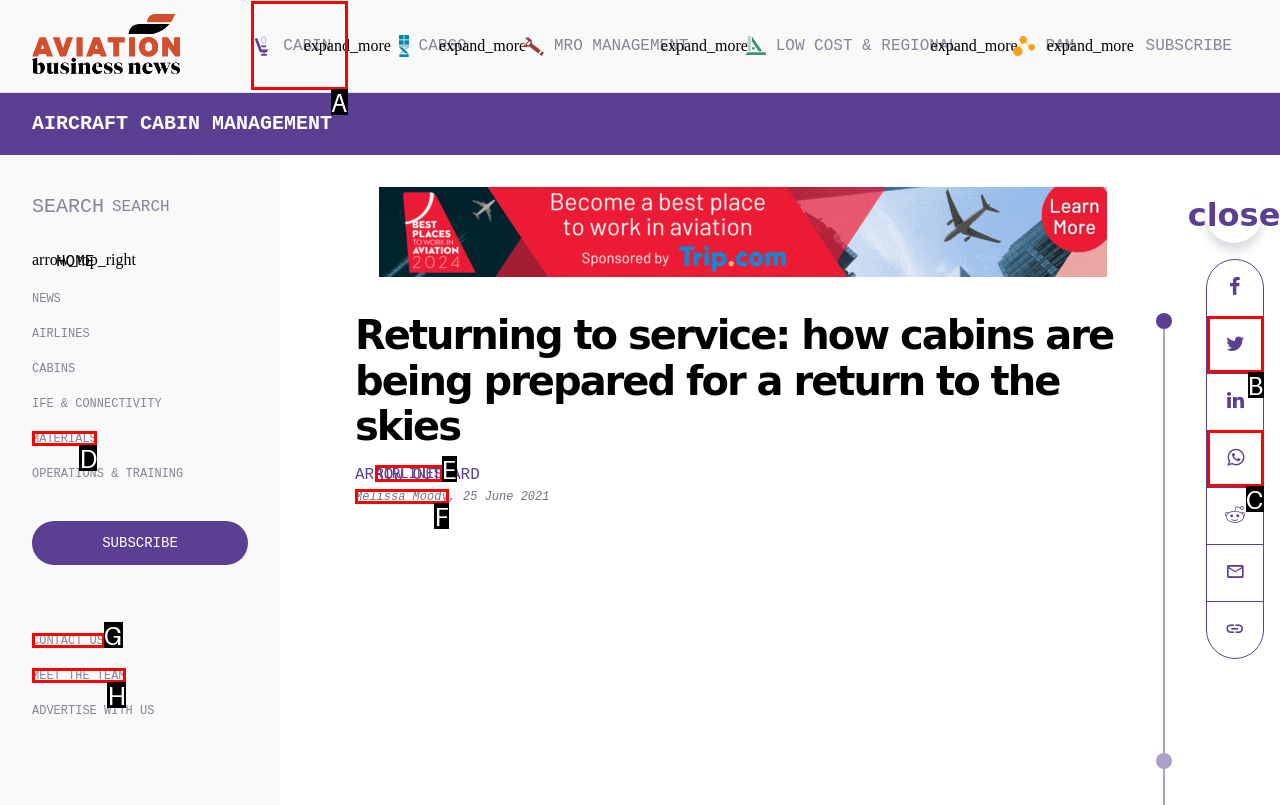Find the option that aligns with: POCO
Provide the letter of the corresponding option.

None